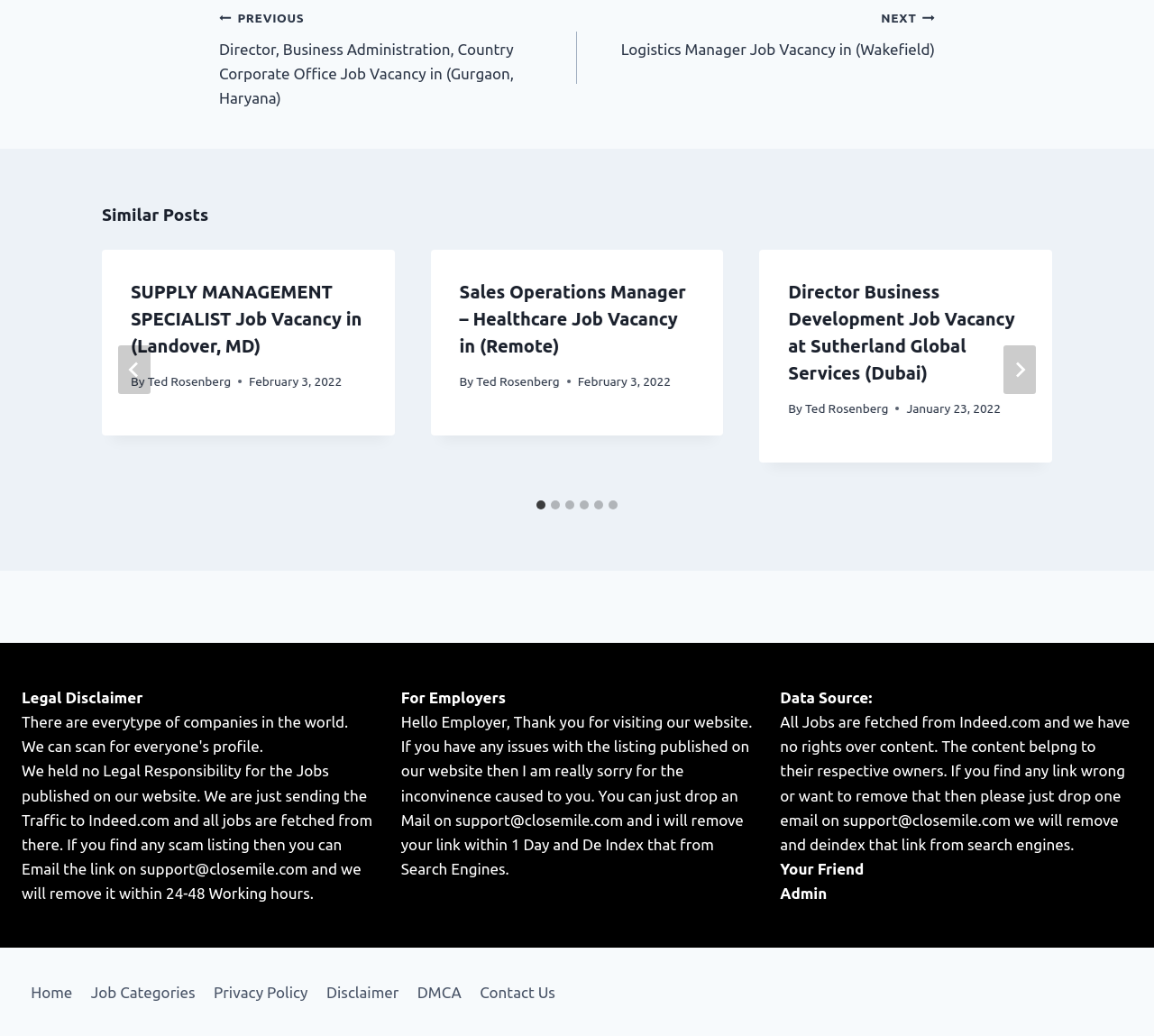What is the disclaimer about on the website?
Give a detailed and exhaustive answer to the question.

The disclaimer on the website states that the website holds no legal responsibility for the jobs published on the website, and that all jobs are fetched from Indeed.com.